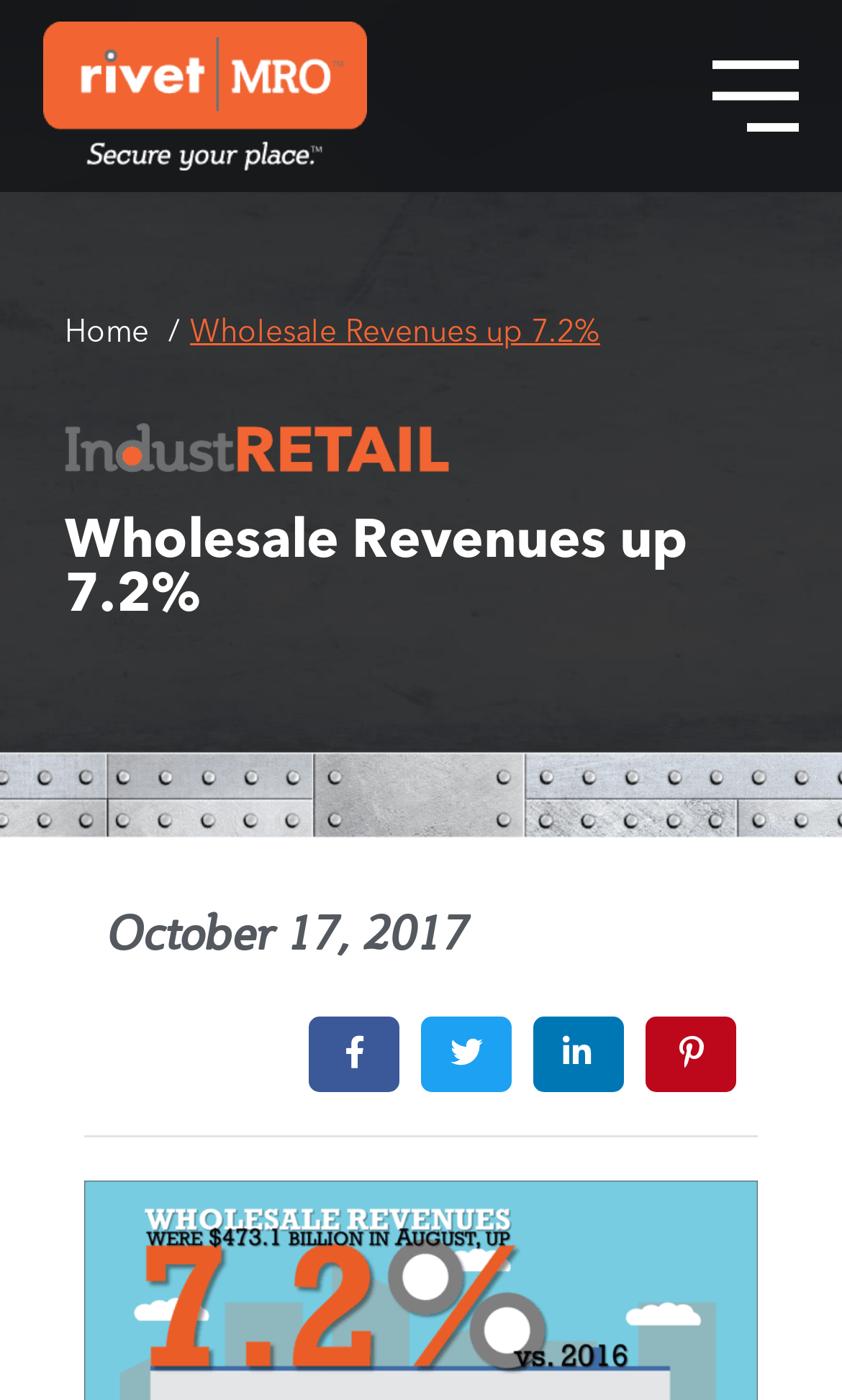Please locate and generate the primary heading on this webpage.

Wholesale Revenues up 7.2%